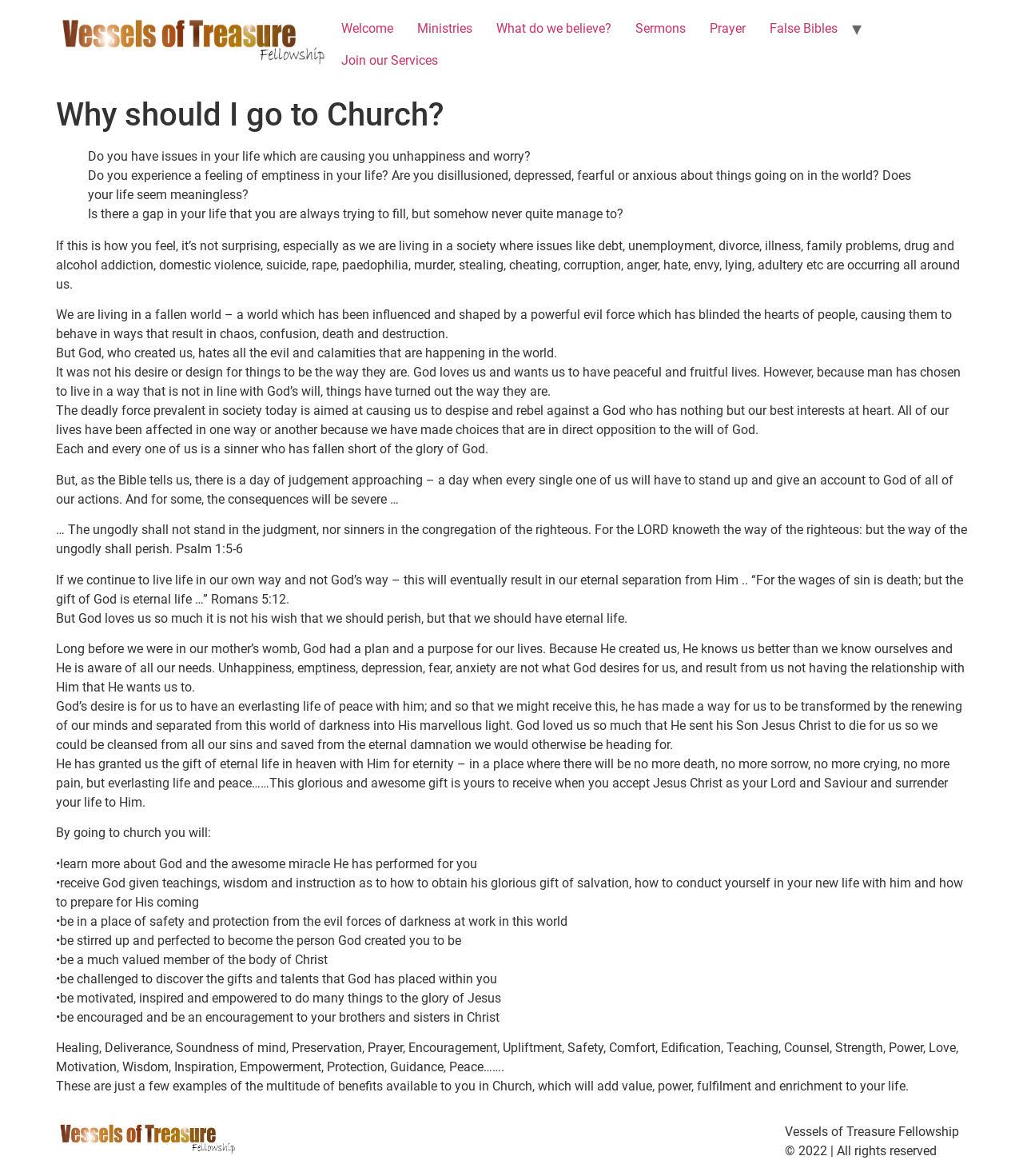Can you extract the headline from the webpage for me?

Why should I go to Church?